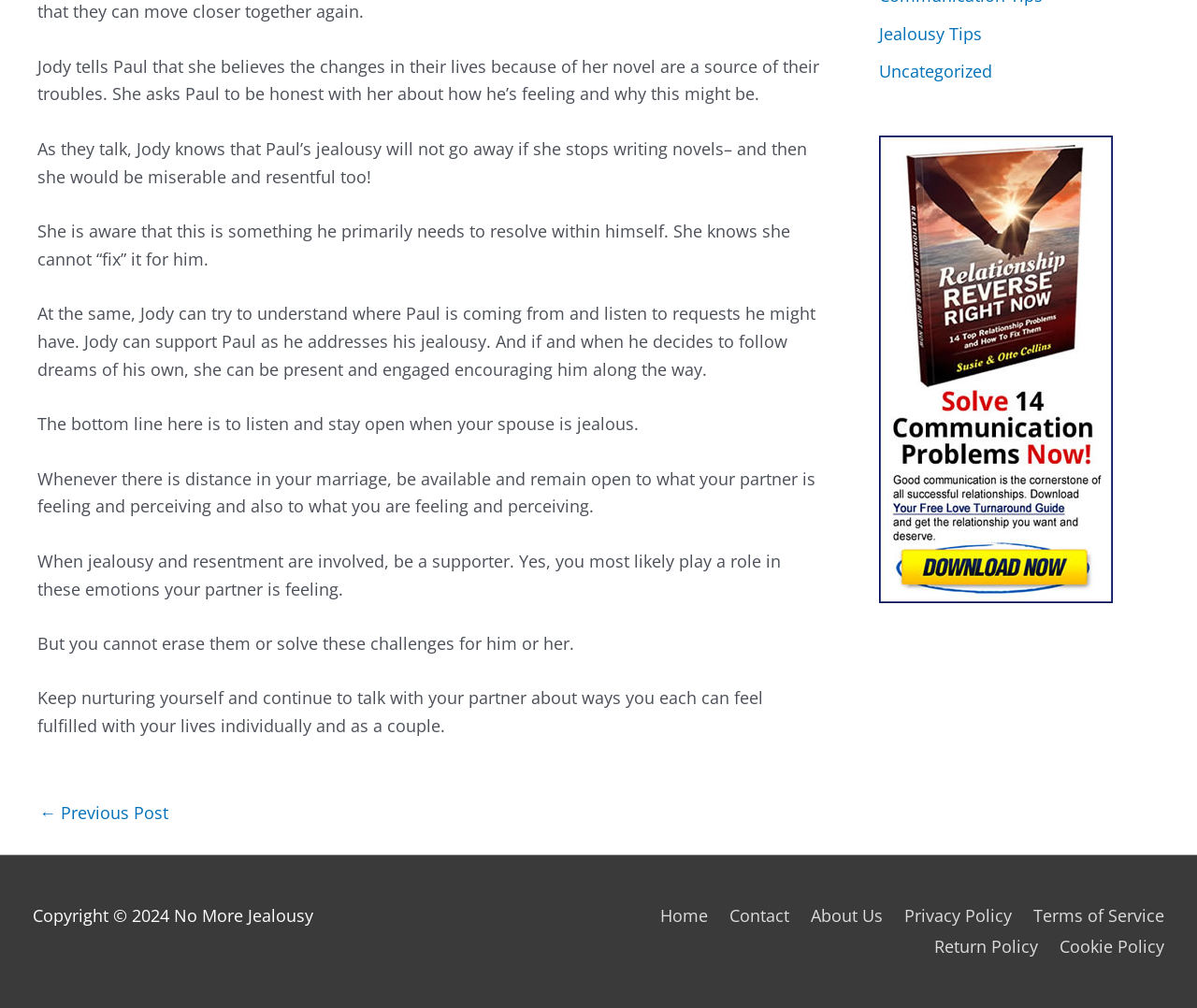What is the name of the website?
Answer the question in as much detail as possible.

The website's name is mentioned in the footer section, along with copyright information and other links.